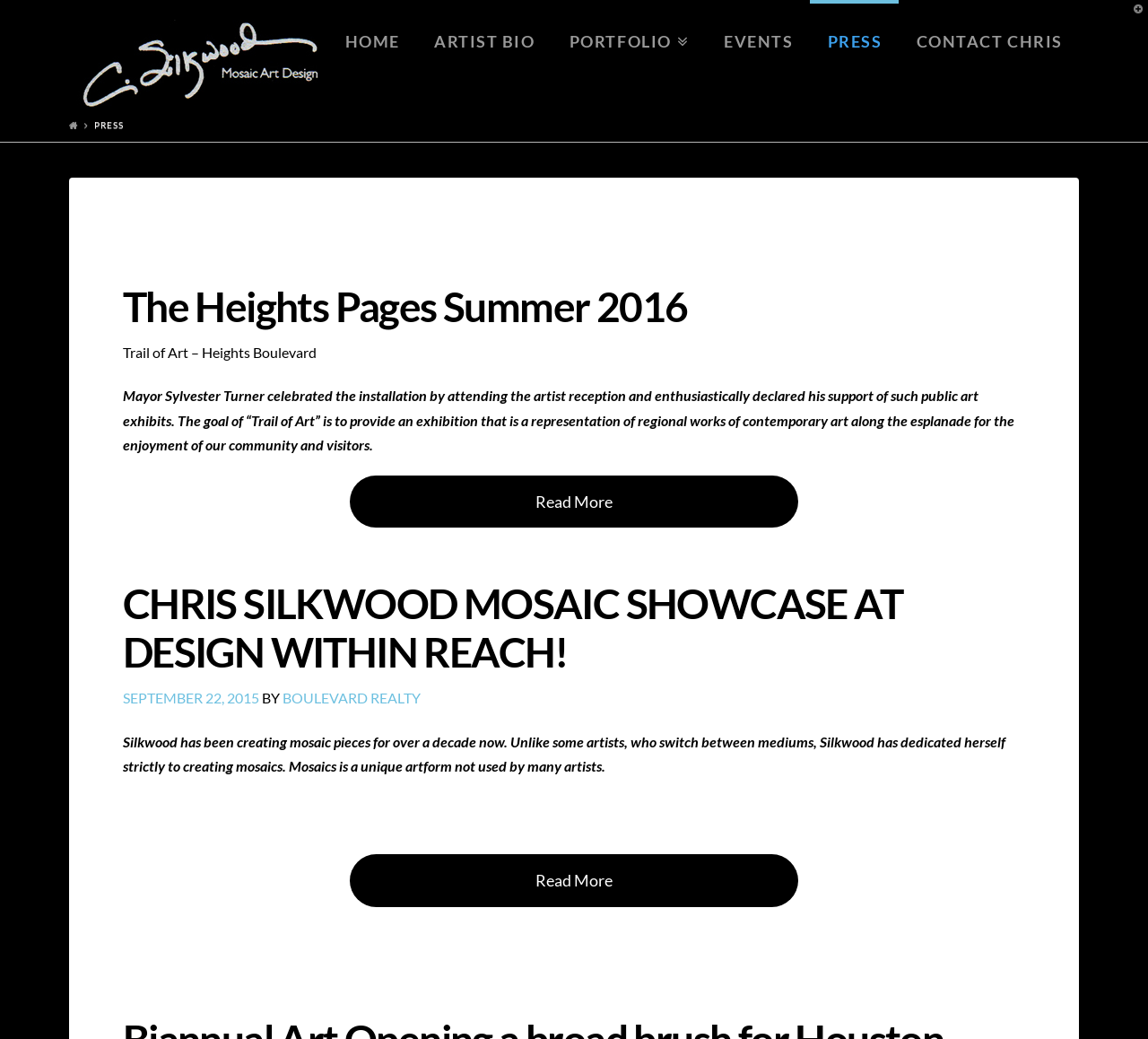How long has Chris Silkwood been creating mosaic pieces?
Could you give a comprehensive explanation in response to this question?

The answer can be found by reading the text associated with the second press article, which states that 'Silkwood has been creating mosaic pieces for over a decade now.'